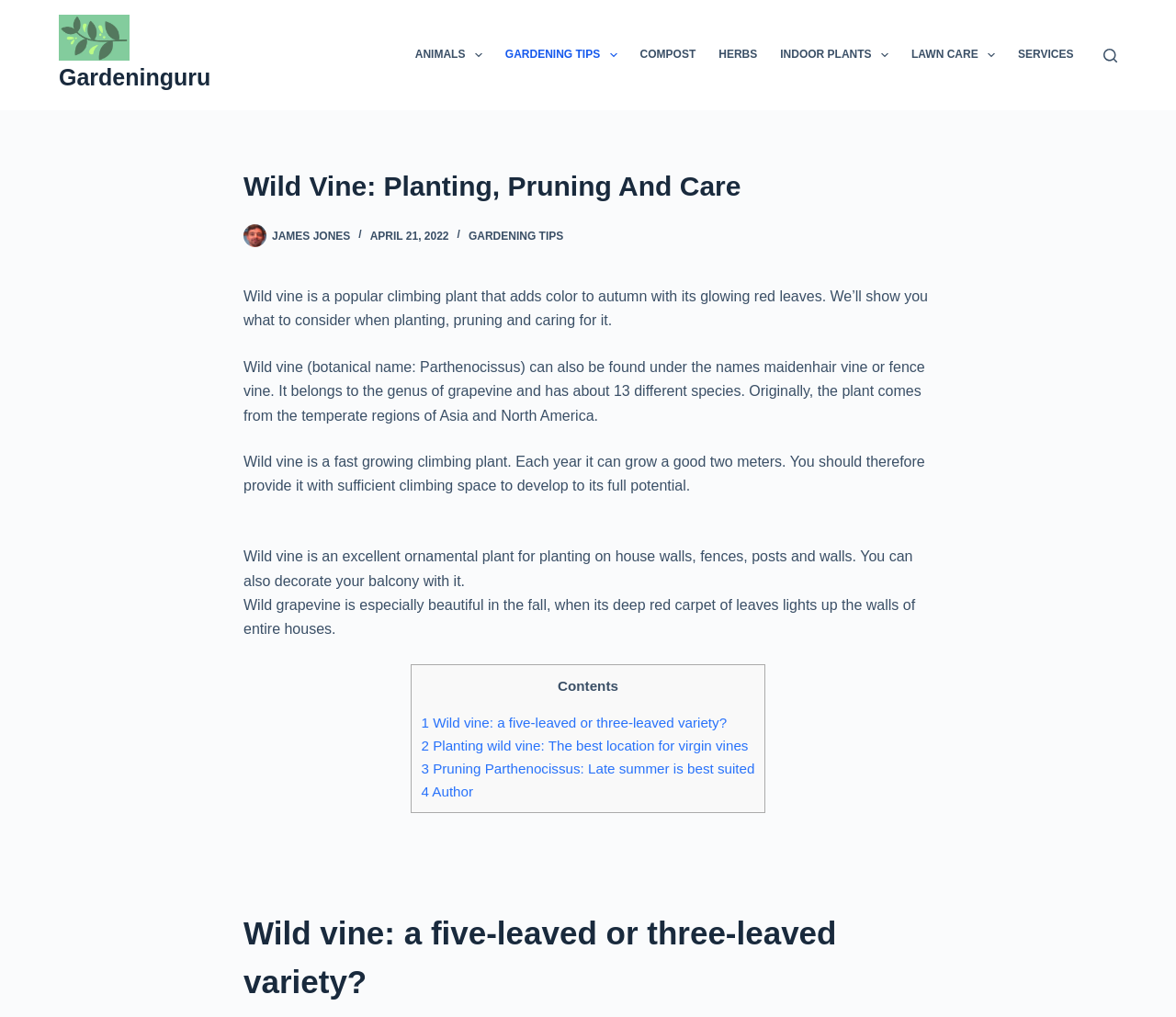Please find the bounding box coordinates for the clickable element needed to perform this instruction: "Click the 'Skip to content' link".

[0.0, 0.0, 0.031, 0.018]